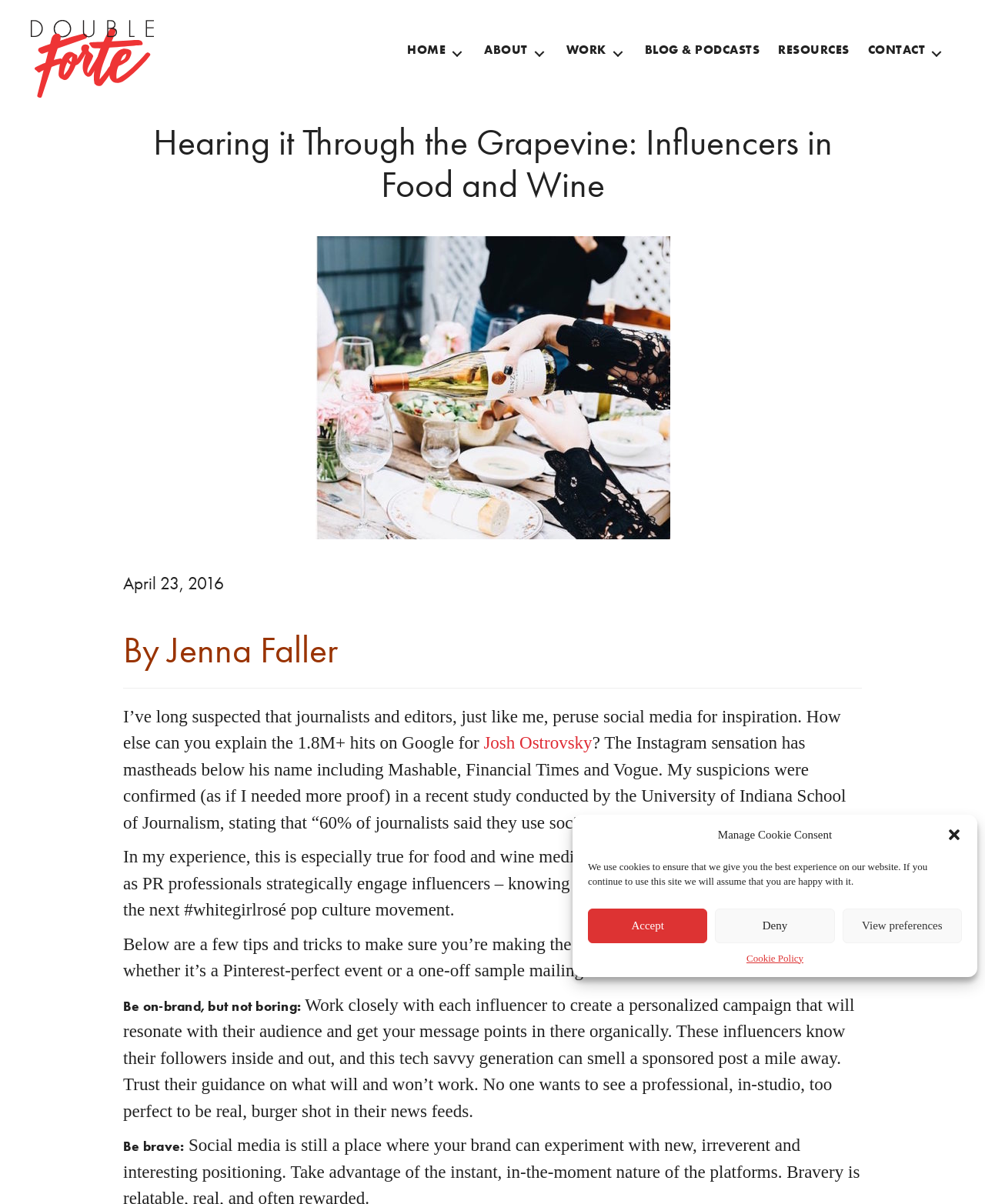Please find the bounding box for the UI component described as follows: "About".

[0.482, 0.034, 0.565, 0.055]